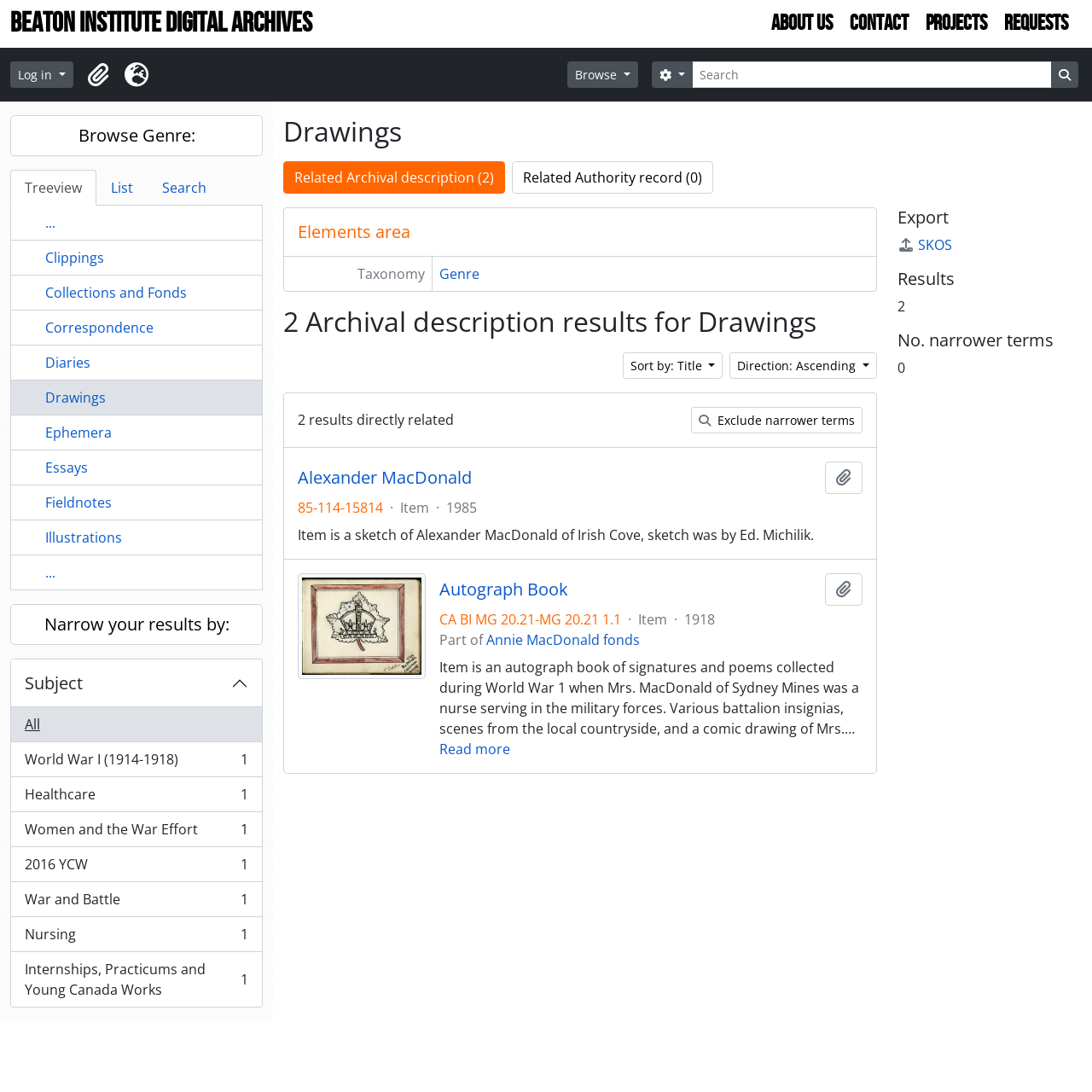From the element description: "Language Language", extract the bounding box coordinates of the UI element. The coordinates should be expressed as four float numbers between 0 and 1, in the order [left, top, right, bottom].

[0.107, 0.051, 0.142, 0.086]